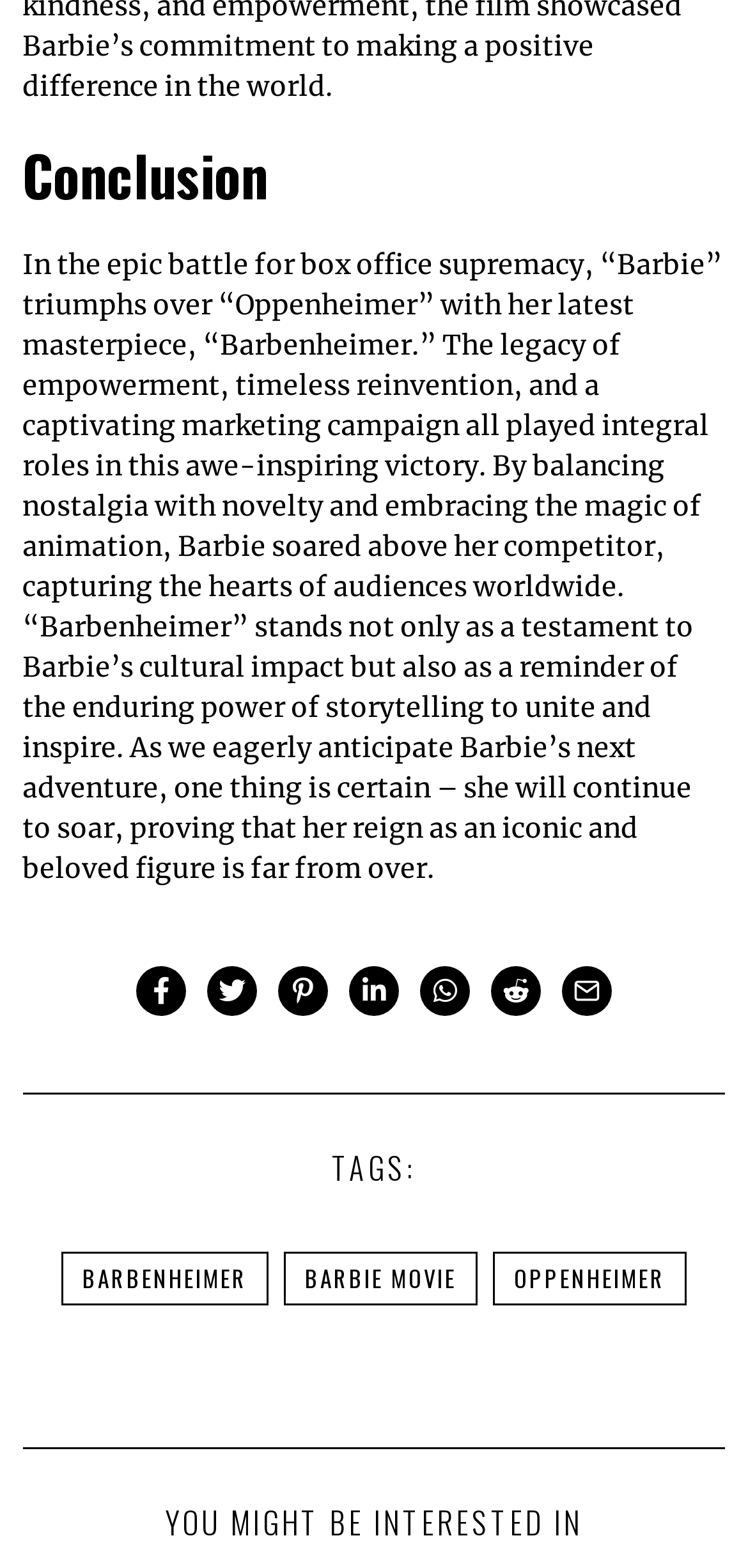What is the section title below the article?
Look at the image and construct a detailed response to the question.

The section title below the article can be determined by reading the heading element 'YOU MIGHT BE INTERESTED IN' which is present below the main article content.